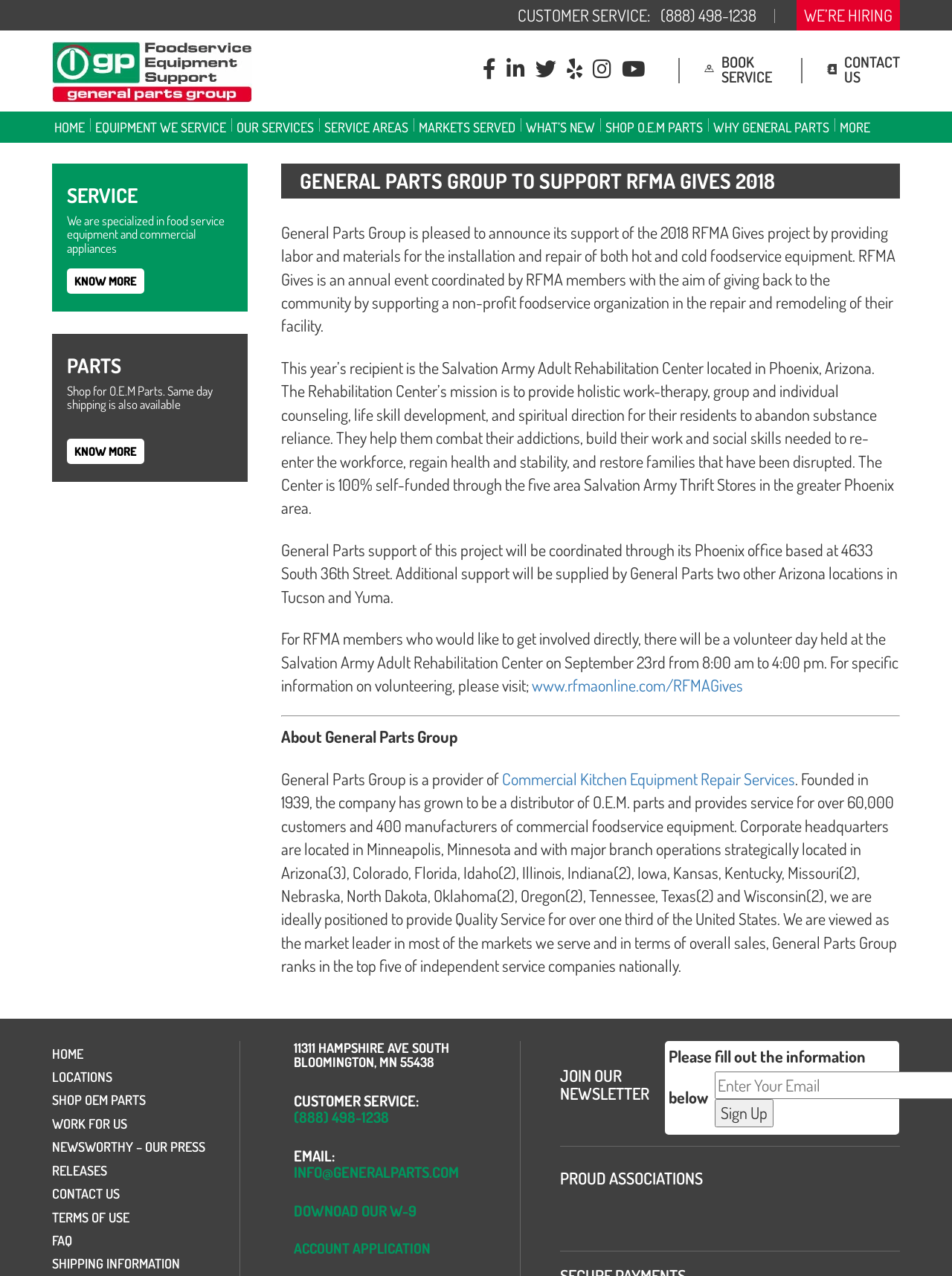Kindly provide the bounding box coordinates of the section you need to click on to fulfill the given instruction: "Call the customer service number".

[0.694, 0.003, 0.795, 0.02]